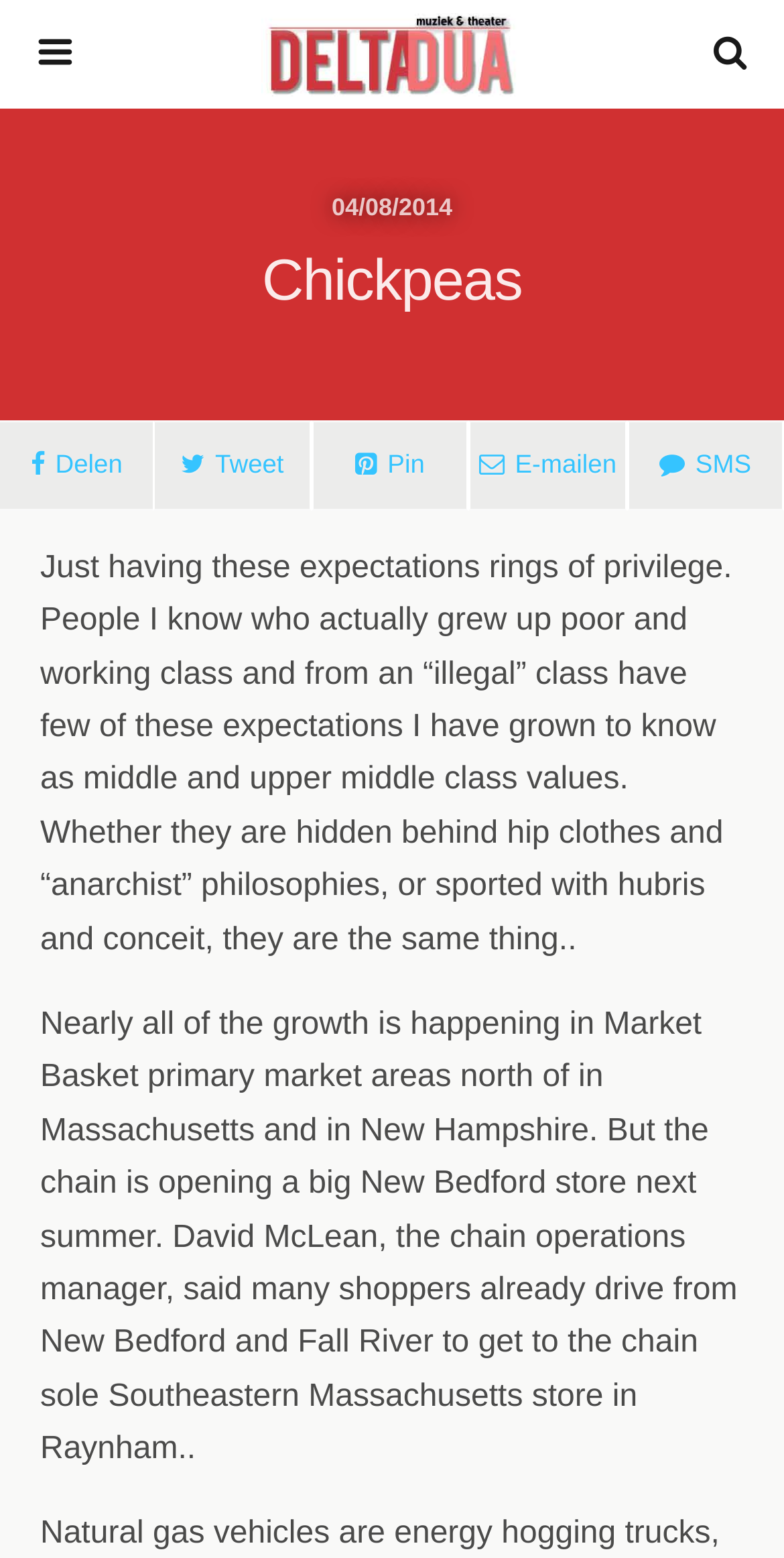Find the bounding box coordinates of the UI element according to this description: "Vogue".

None